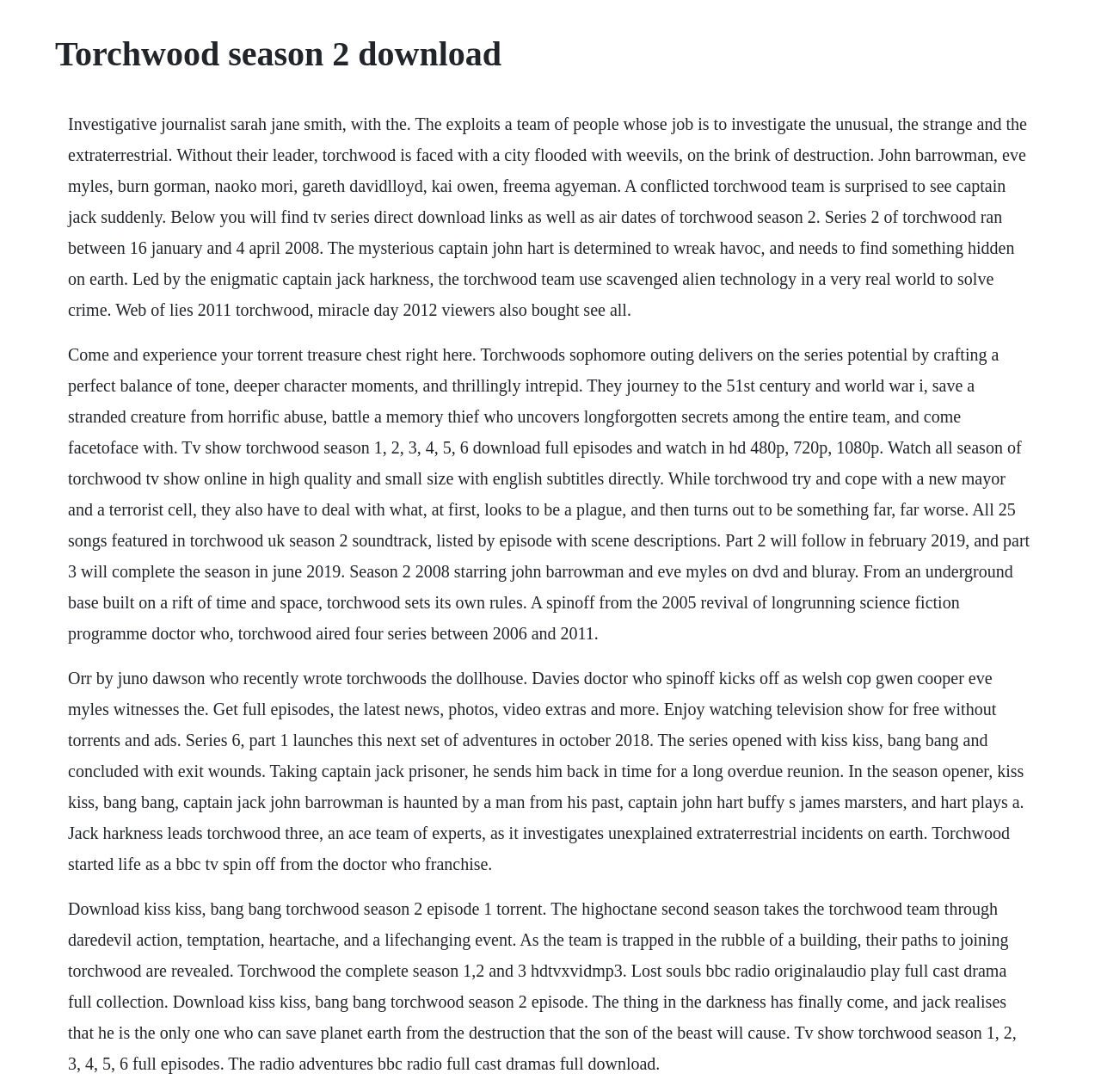Identify the headline of the webpage and generate its text content.

Torchwood season 2 download